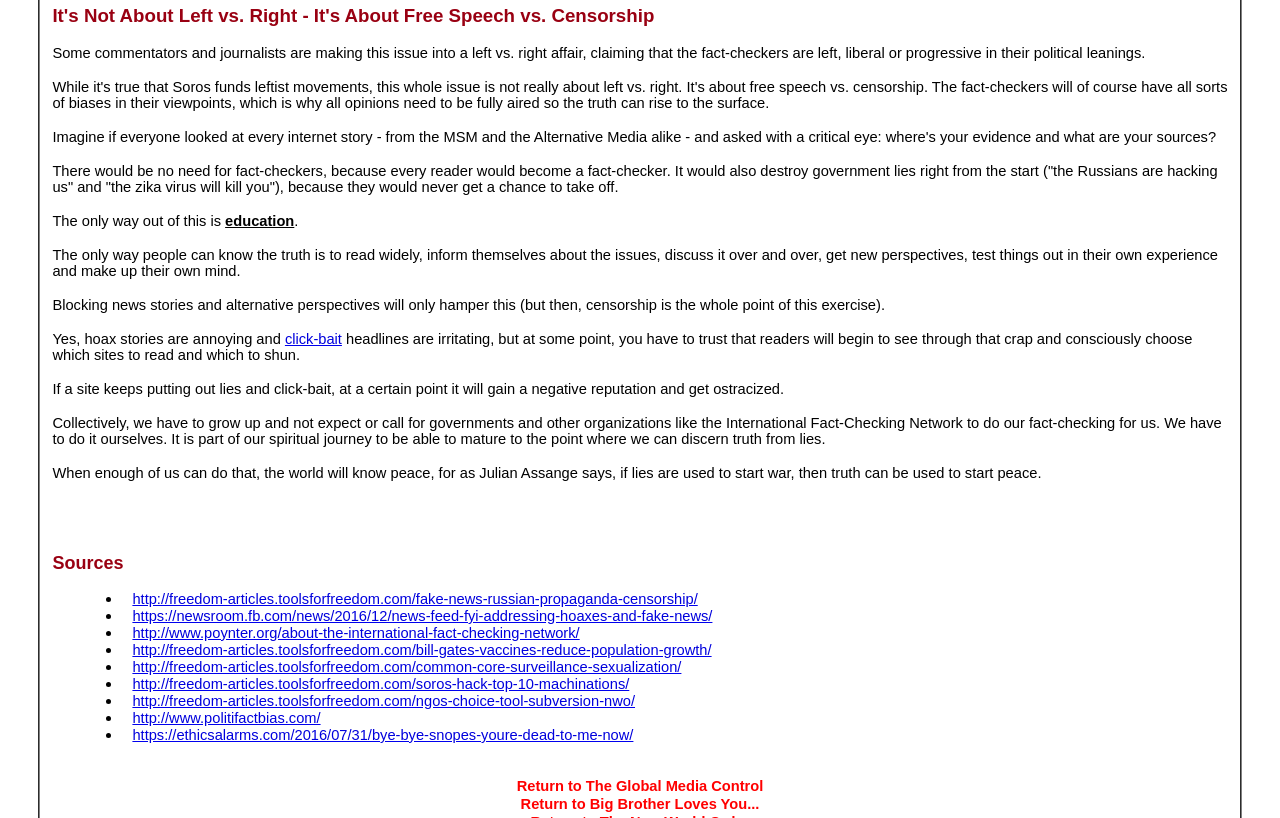Given the element description "http://freedom-articles.toolsforfreedom.com/fake-news-russian-propaganda-censorship/" in the screenshot, predict the bounding box coordinates of that UI element.

[0.103, 0.721, 0.545, 0.742]